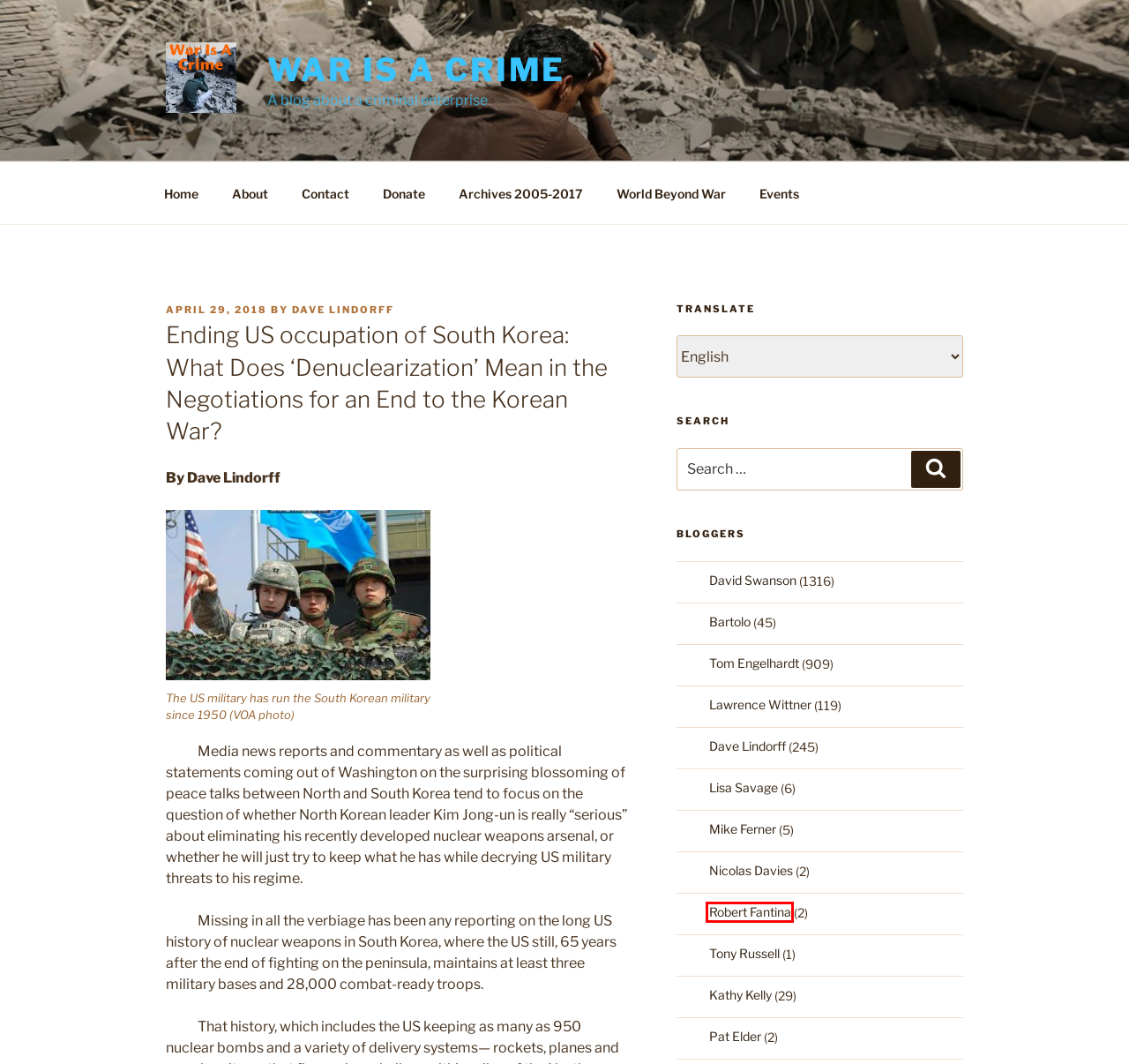Inspect the screenshot of a webpage with a red rectangle bounding box. Identify the webpage description that best corresponds to the new webpage after clicking the element inside the bounding box. Here are the candidates:
A. Lawrence Wittner – War Is A Crime
B. Pat Elder – War Is A Crime
C. Nicolas Davies – War Is A Crime
D. War Is A Crime .org | HumansForPeace.org  --  AfterDowningStreet.org
E. Kathy Kelly – War Is A Crime
F. Robert Fantina – War Is A Crime
G. War Is A Crime – A blog about a criminal enterprise
H. About War Is A Crime – War Is A Crime

F